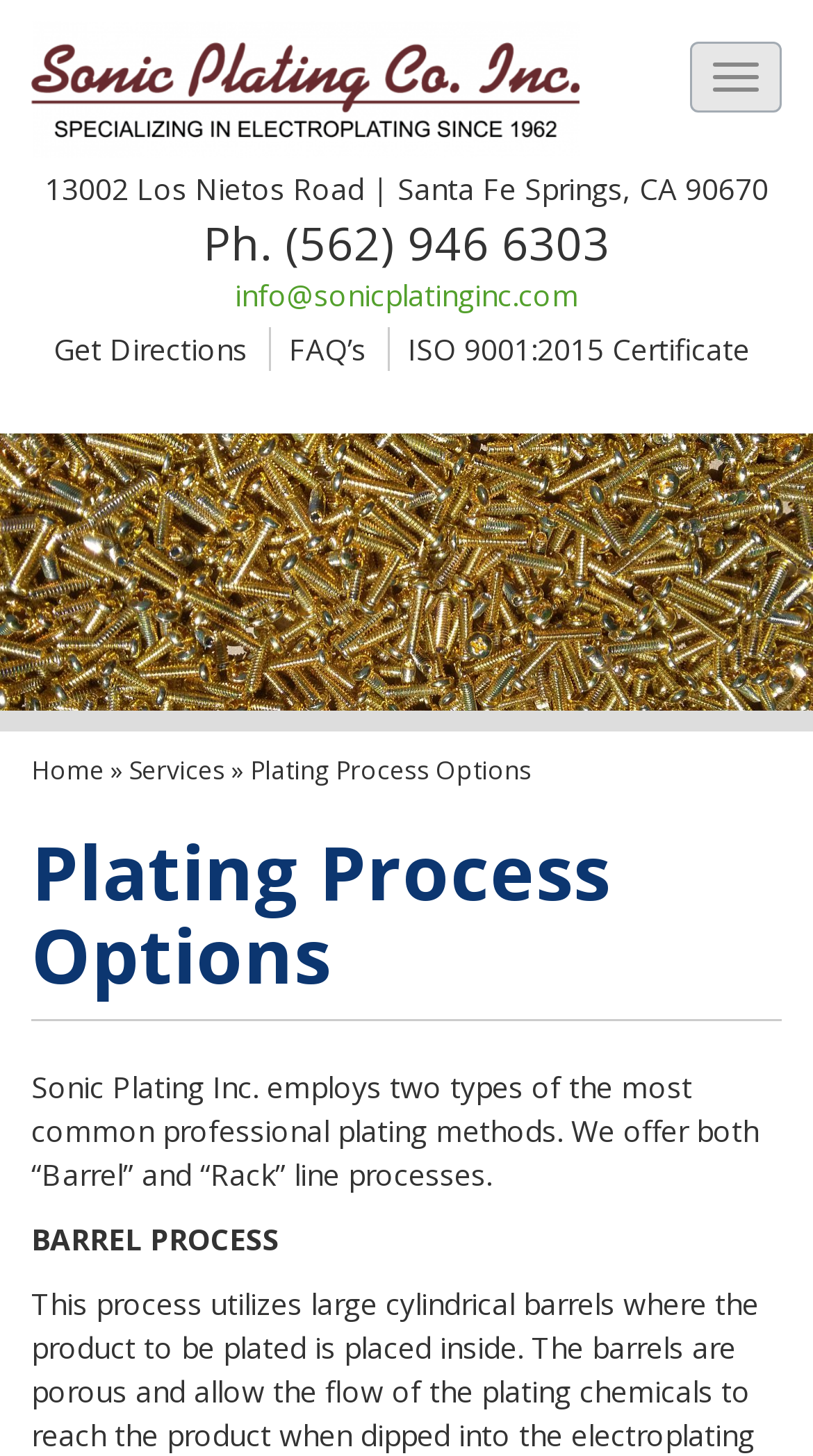Locate the bounding box for the described UI element: "Toggle navigation". Ensure the coordinates are four float numbers between 0 and 1, formatted as [left, top, right, bottom].

[0.849, 0.029, 0.962, 0.077]